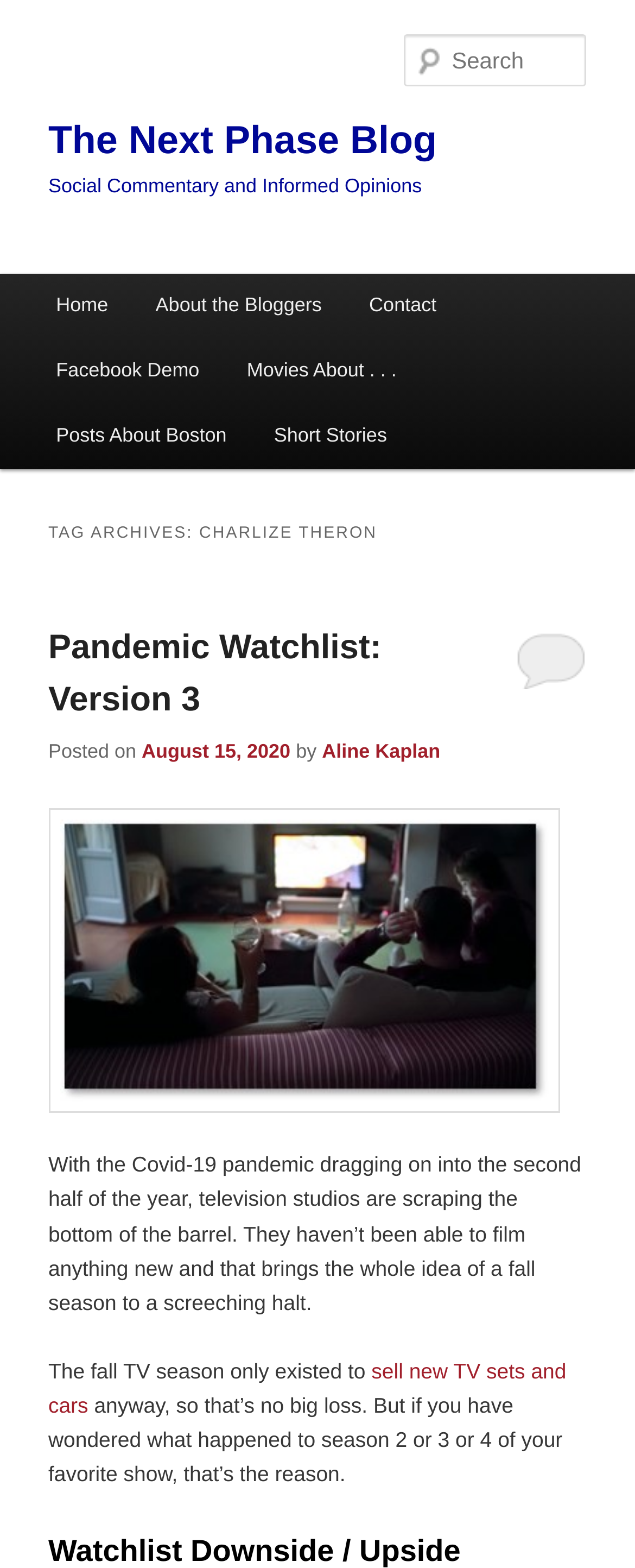Find the bounding box coordinates of the clickable area required to complete the following action: "Read the post about pandemic watchlist".

[0.076, 0.382, 0.924, 0.469]